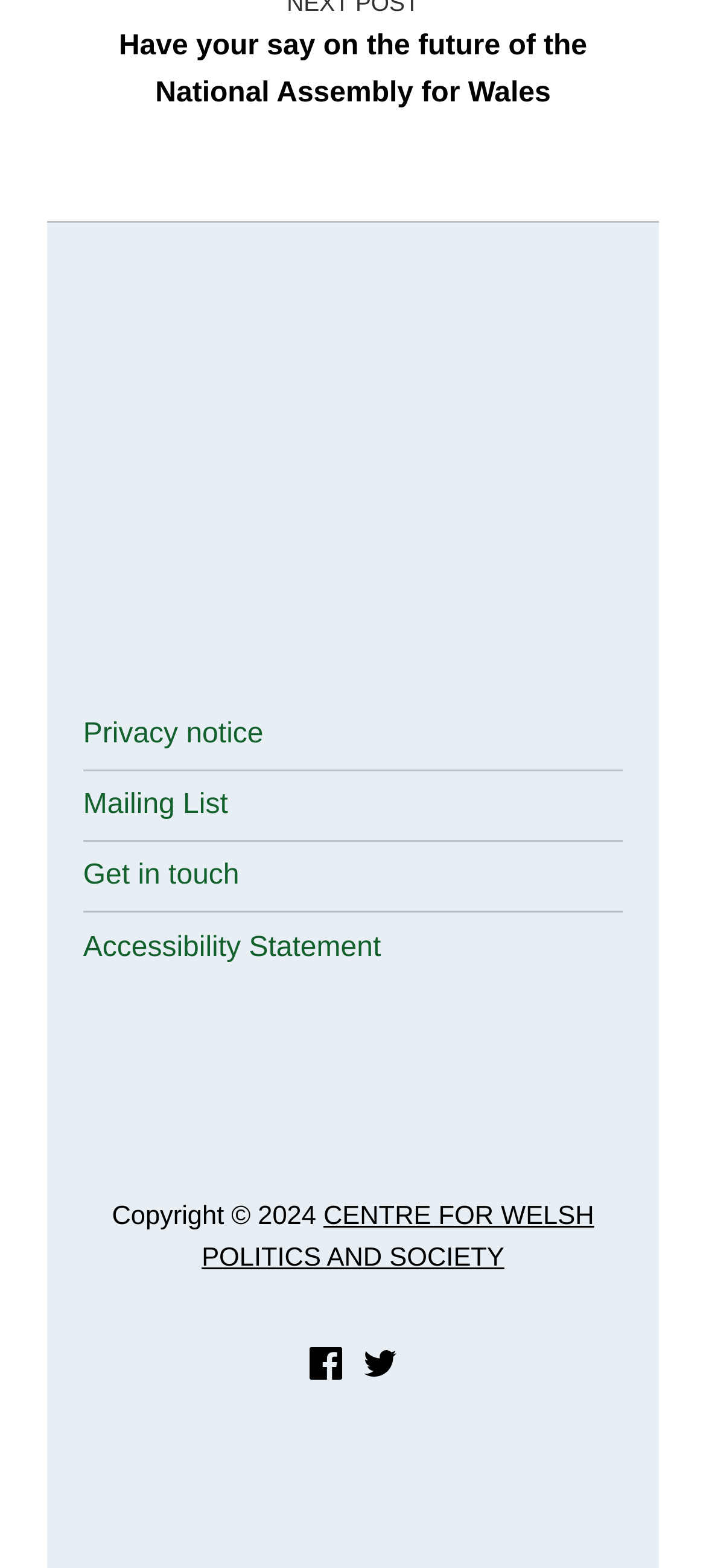Based on the visual content of the image, answer the question thoroughly: How many social media icons are there?

I counted the number of social media icons, which are Facebook and Twitter, located at the bottom right corner of the page.